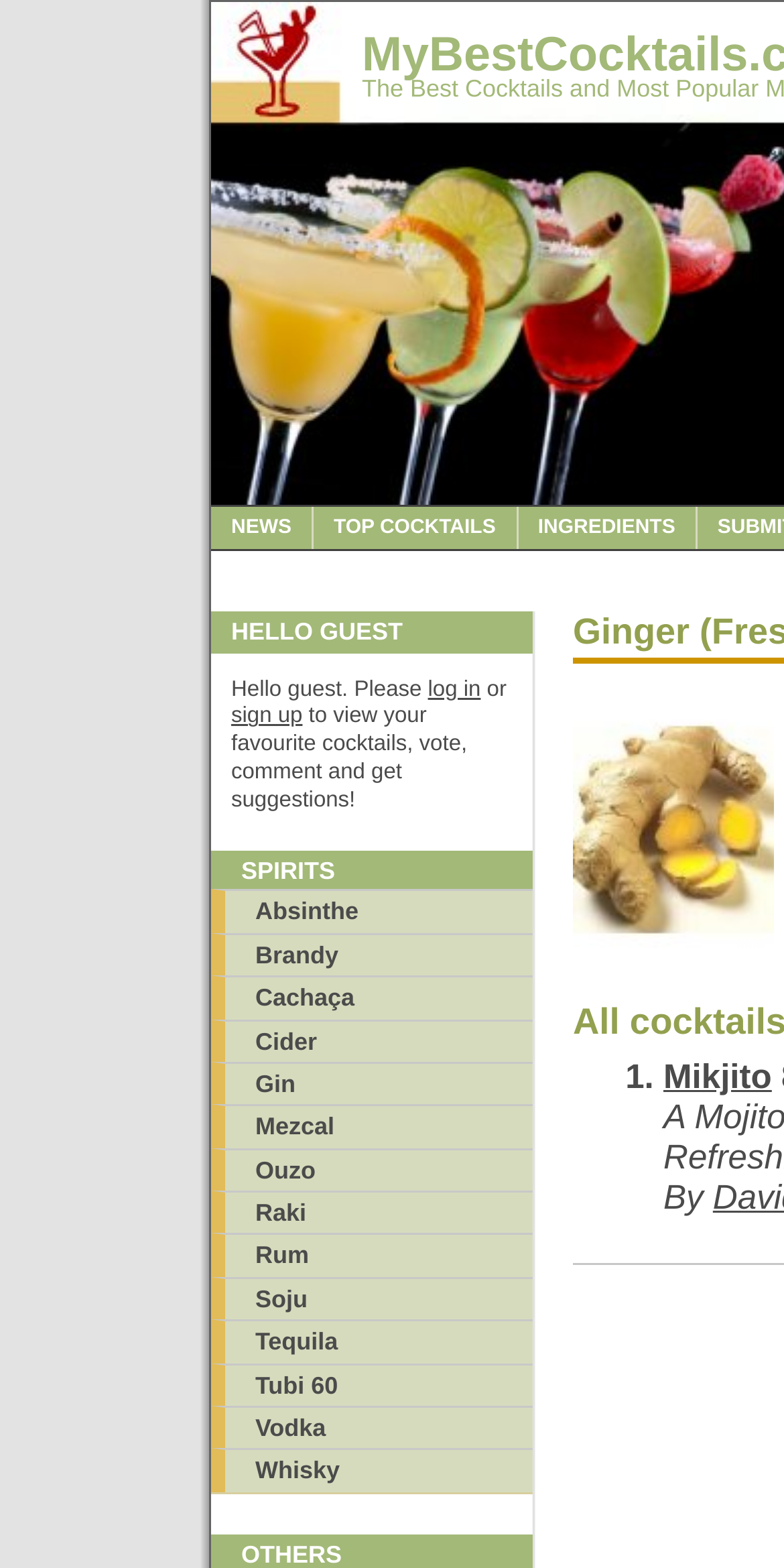Construct a comprehensive description capturing every detail on the webpage.

This webpage is about the top-rated cocktails featuring ginger as an ingredient. At the top, there are three links: "NEWS", "TOP COCKTAILS", and "INGREDIENTS", aligned horizontally. Below these links, a greeting message "HELLO GUEST" is displayed, followed by a brief instruction to log in or sign up to access more features.

On the left side, there is a list of spirits, including Absinthe, Brandy, Cachaça, and many others, with 14 links in total. These links are stacked vertically, starting from the top.

On the right side, there is an image of fresh ginger, taking up a significant portion of the screen. Below the image, there is a list of cocktails, with the first item being "Mikjito", which is a link. The list is marked with a number "1." and has a brief description "By" next to it.

Overall, the webpage appears to be a cocktail recipe website, with a focus on ginger-based drinks. It provides links to various spirits, a greeting message, and a list of cocktails, along with an image of fresh ginger.